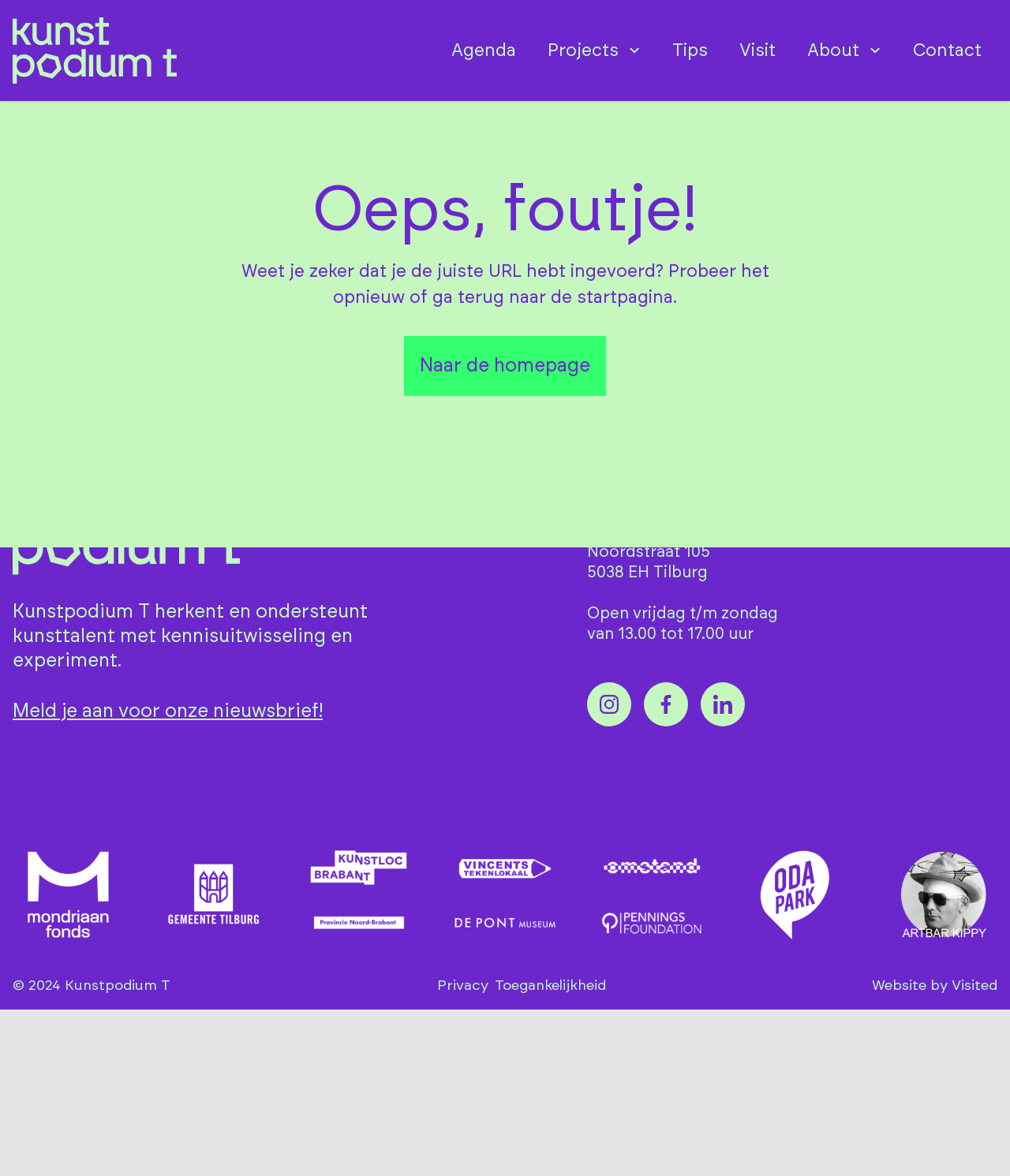Please give the bounding box coordinates of the area that should be clicked to fulfill the following instruction: "Go to the homepage". The coordinates should be in the format of four float numbers from 0 to 1, i.e., [left, top, right, bottom].

[0.4, 0.286, 0.6, 0.337]